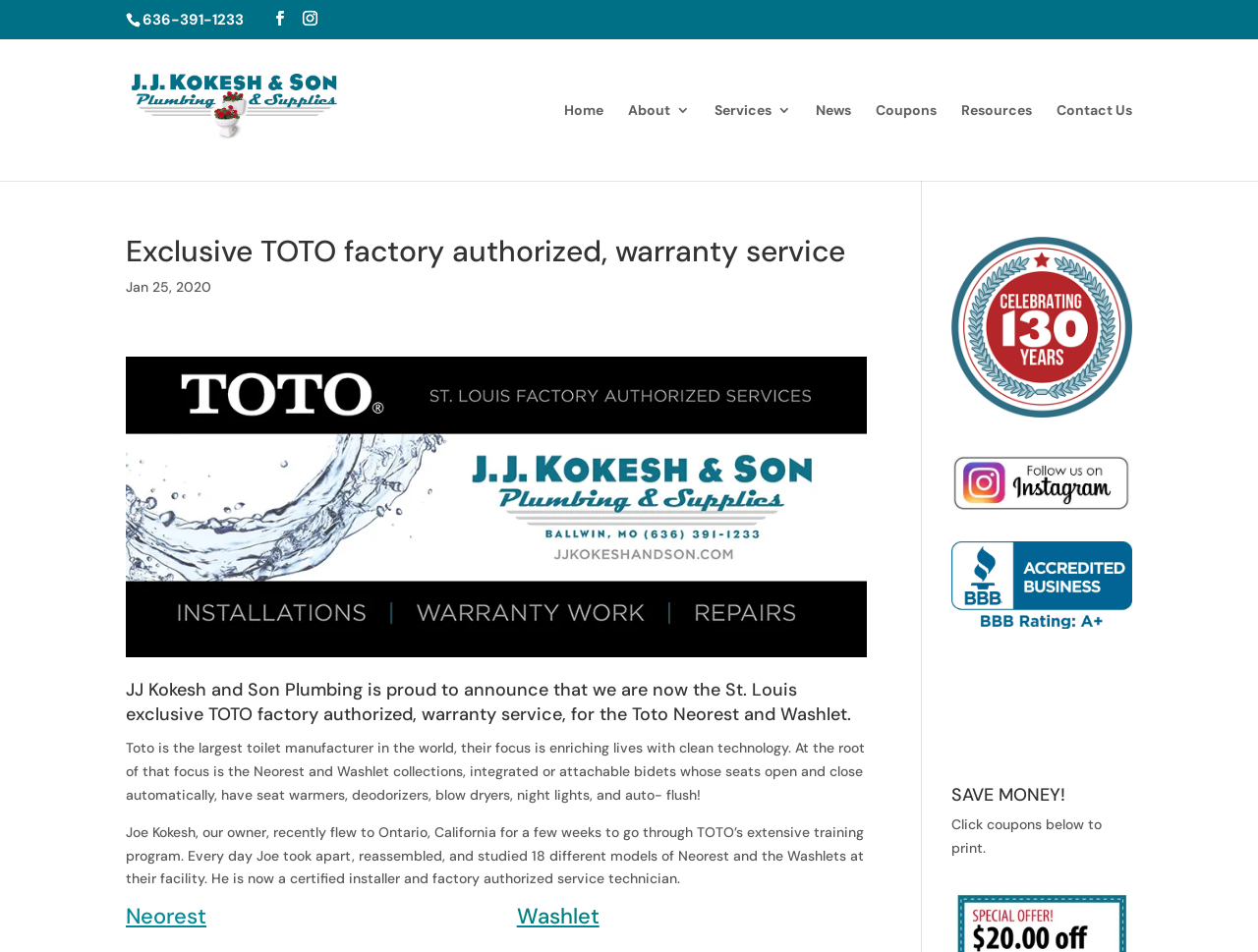Please find the bounding box for the UI component described as follows: "Contact Us".

[0.84, 0.108, 0.9, 0.189]